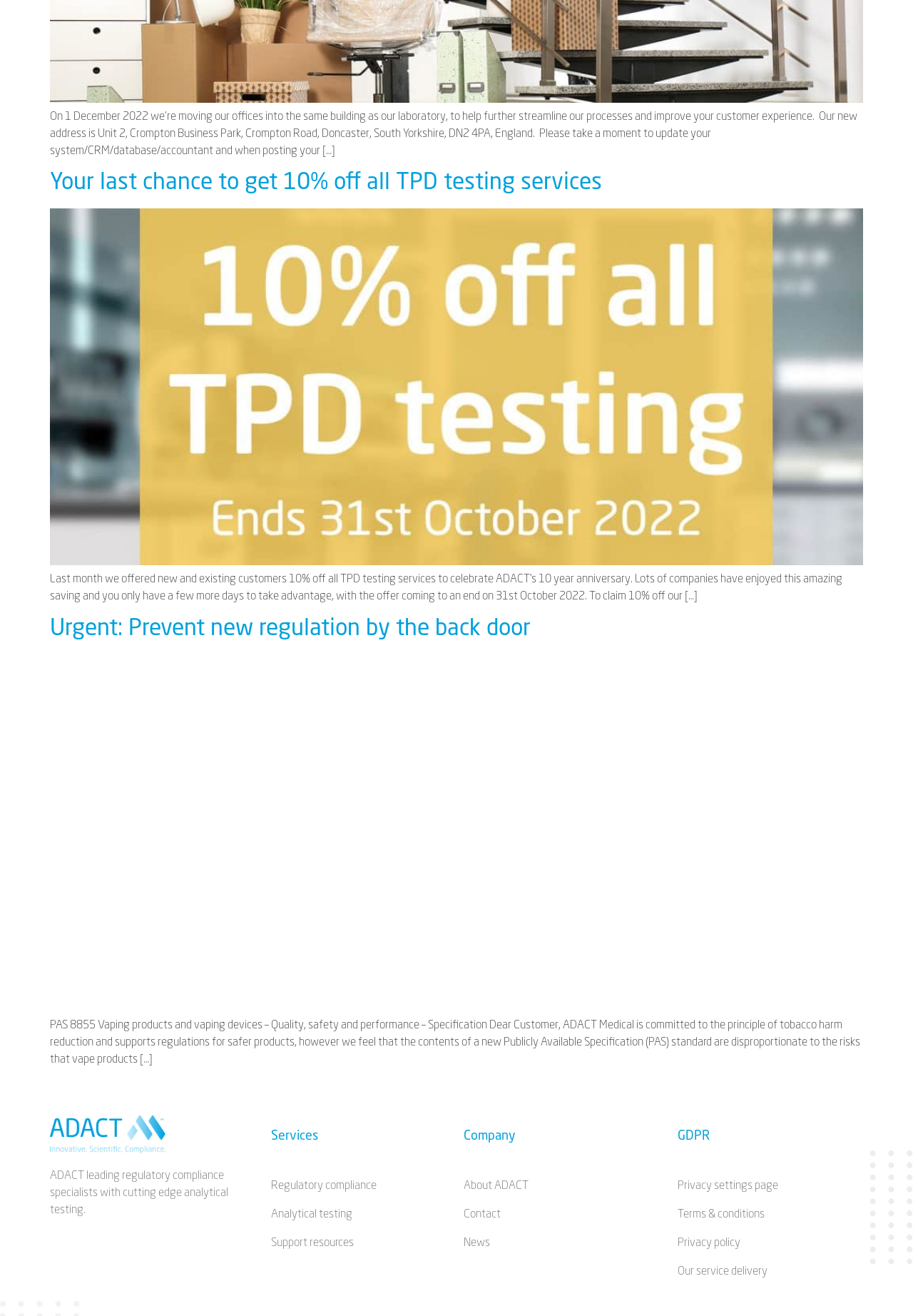Identify the bounding box coordinates of the part that should be clicked to carry out this instruction: "Get 10% off all TPD testing services".

[0.055, 0.131, 0.659, 0.148]